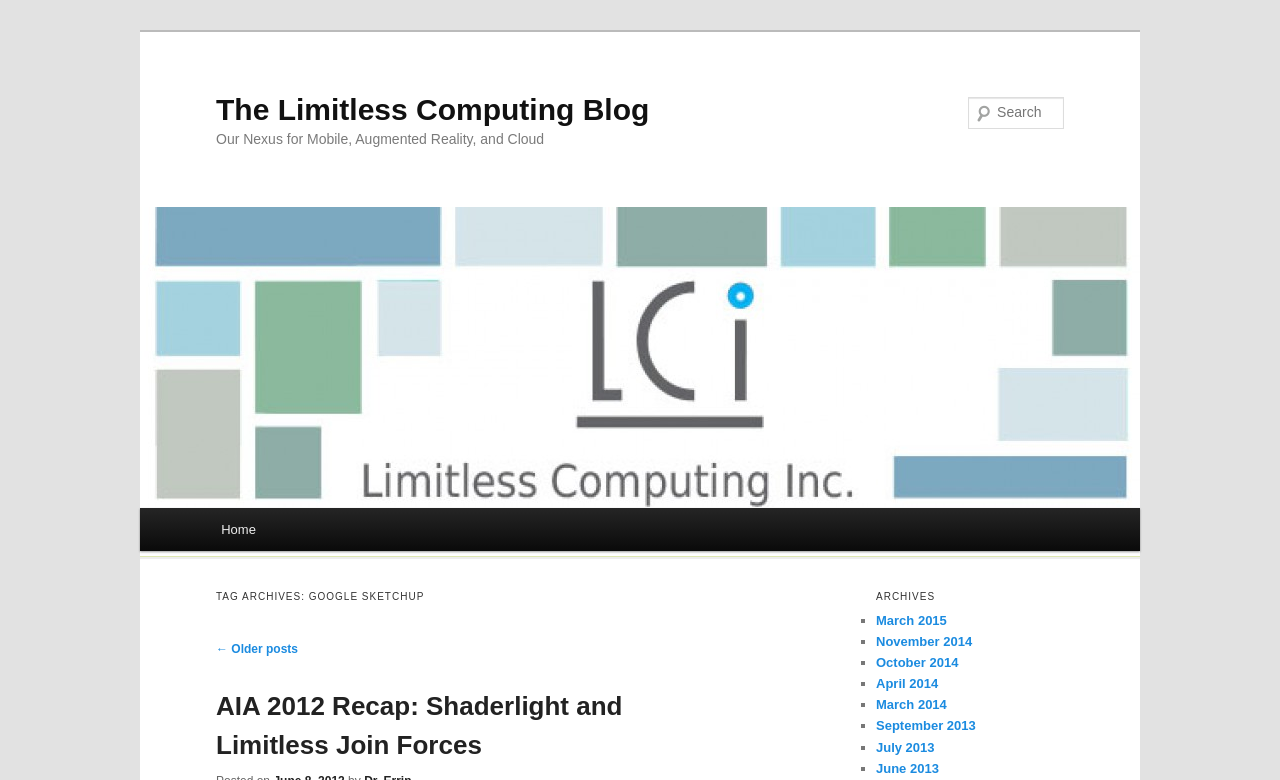How many archive links are available?
Based on the image, give a one-word or short phrase answer.

9